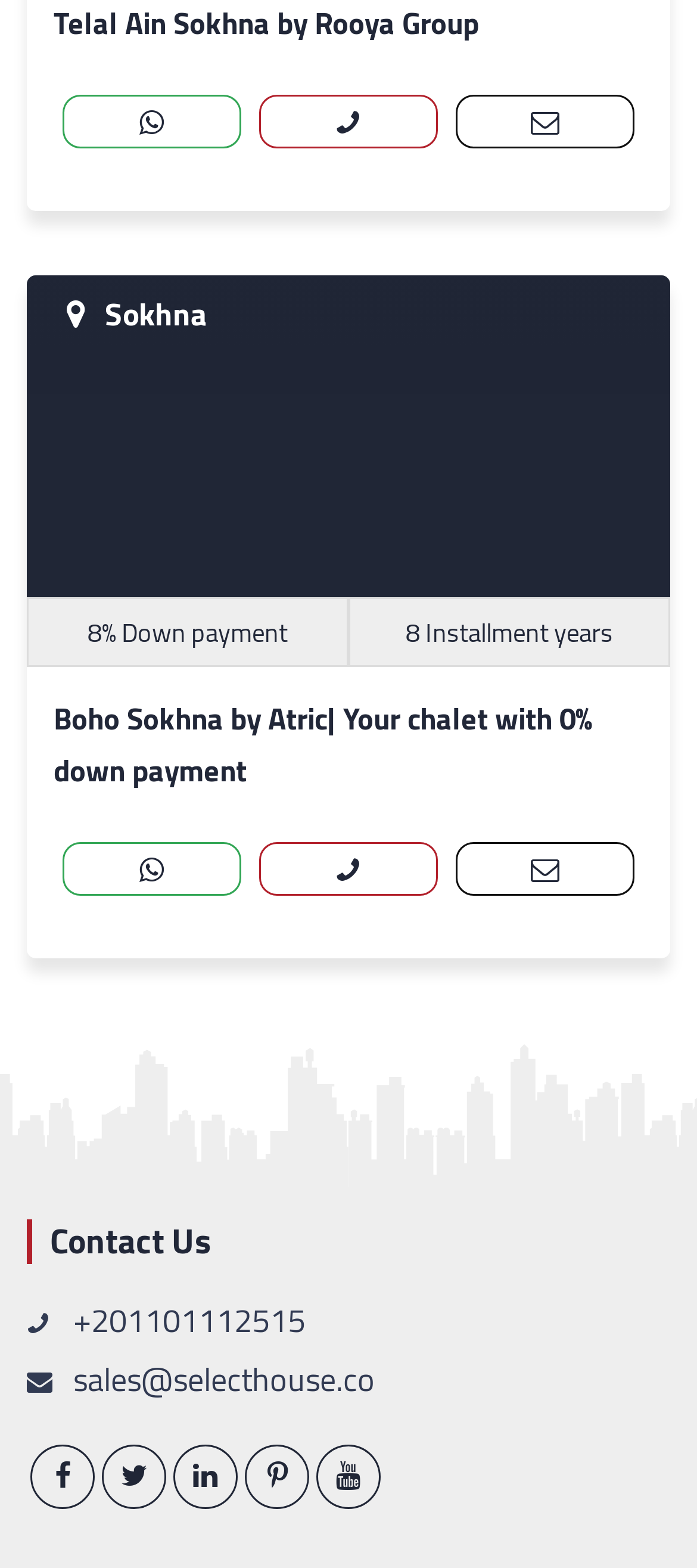Please determine the bounding box coordinates of the area that needs to be clicked to complete this task: 'Send an email to sales@selecthouse.co'. The coordinates must be four float numbers between 0 and 1, formatted as [left, top, right, bottom].

[0.038, 0.861, 0.539, 0.899]